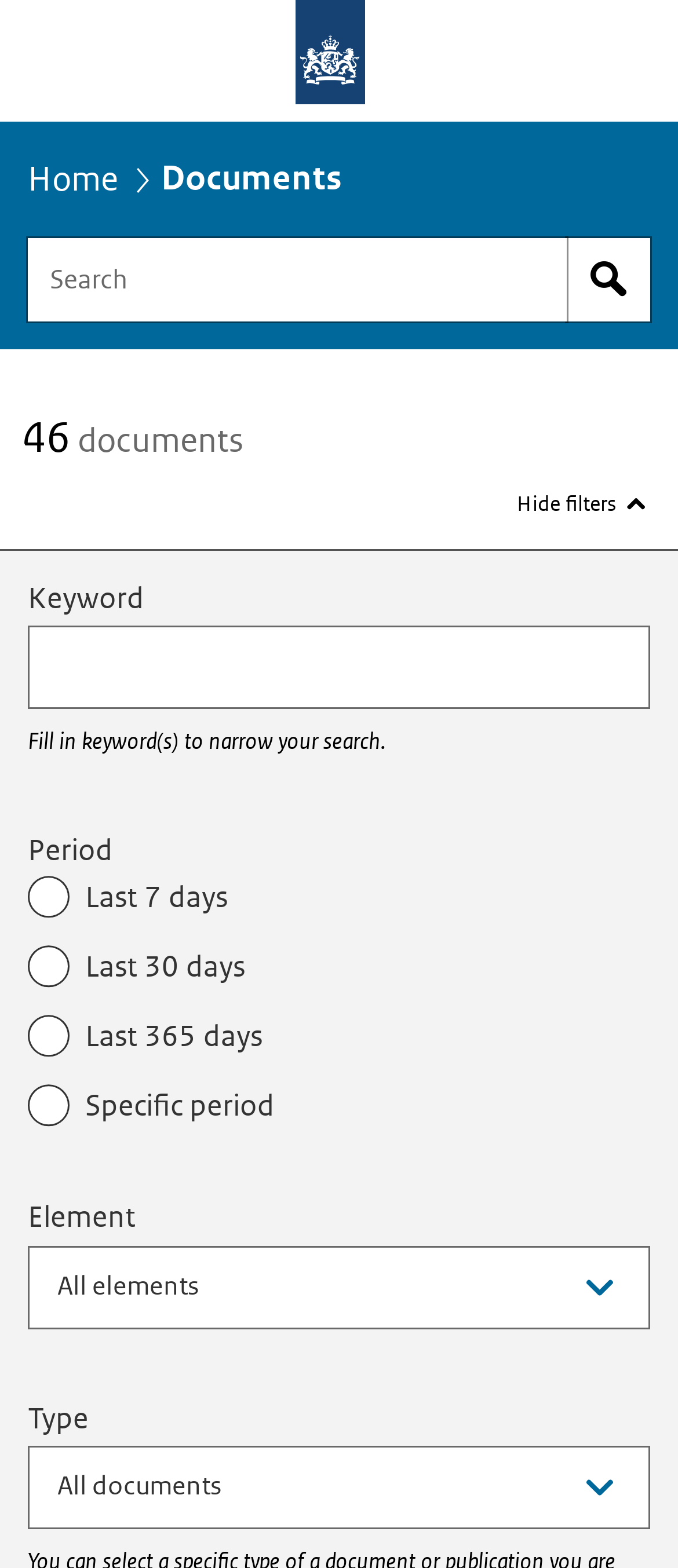What is the purpose of the search button?
Please provide a single word or phrase as the answer based on the screenshot.

Start search